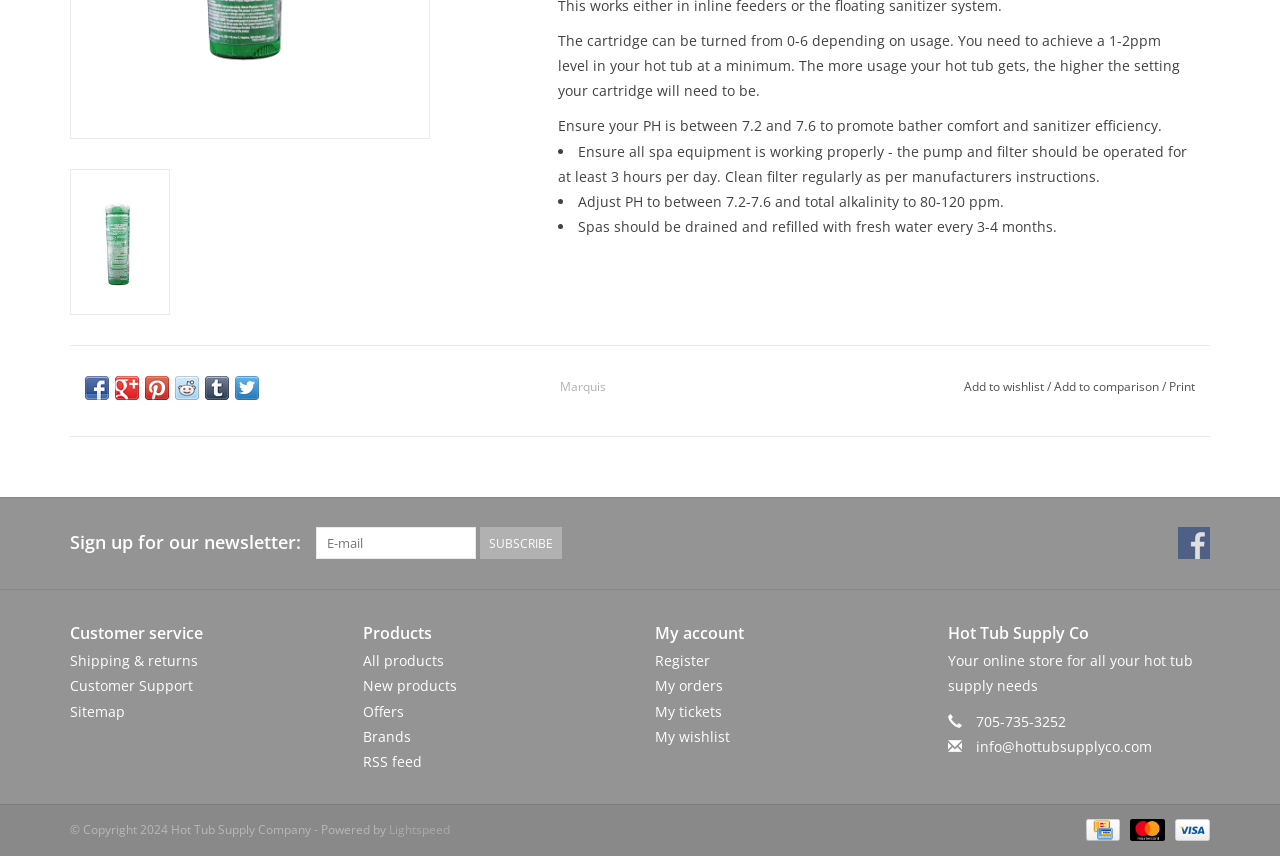Provide the bounding box for the UI element matching this description: "Brands".

[0.283, 0.849, 0.321, 0.871]